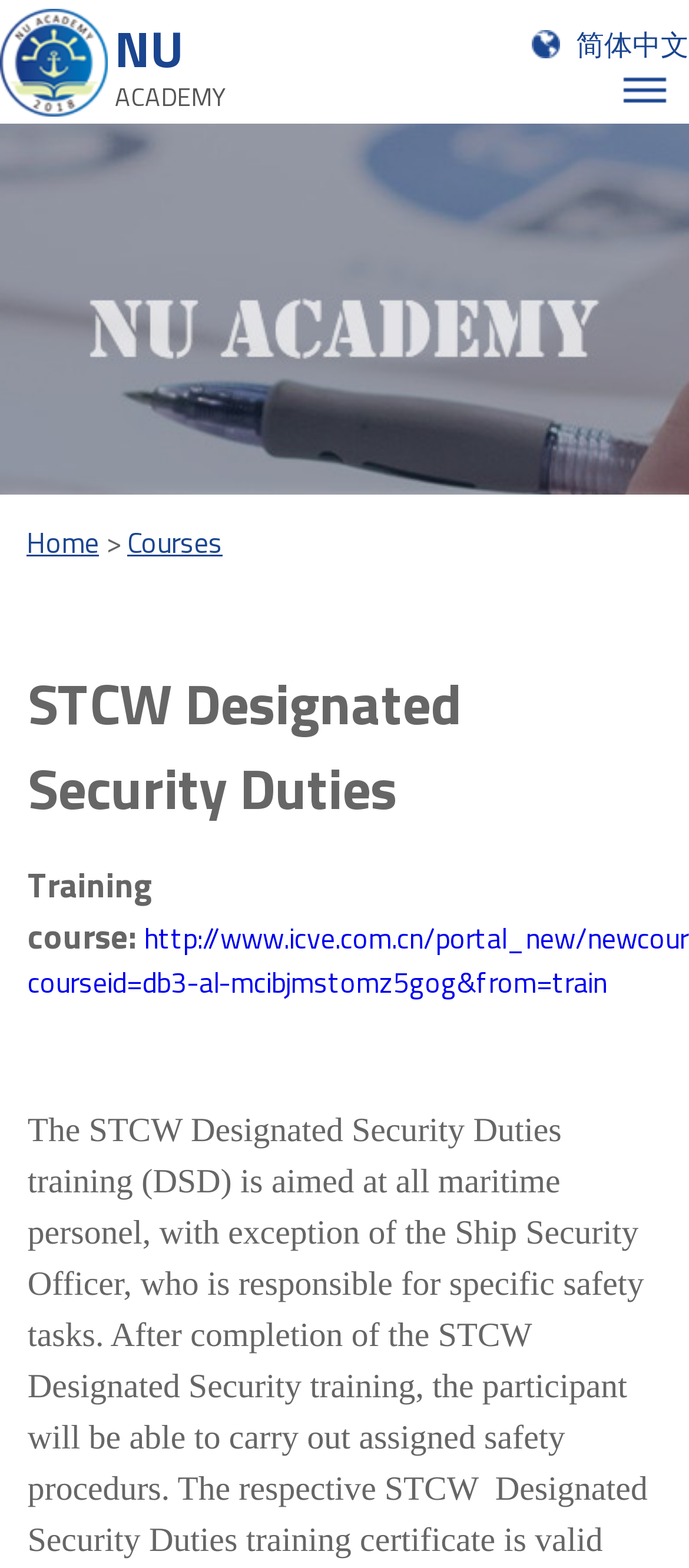Answer the following in one word or a short phrase: 
Is there a navigation menu on the webpage?

Yes